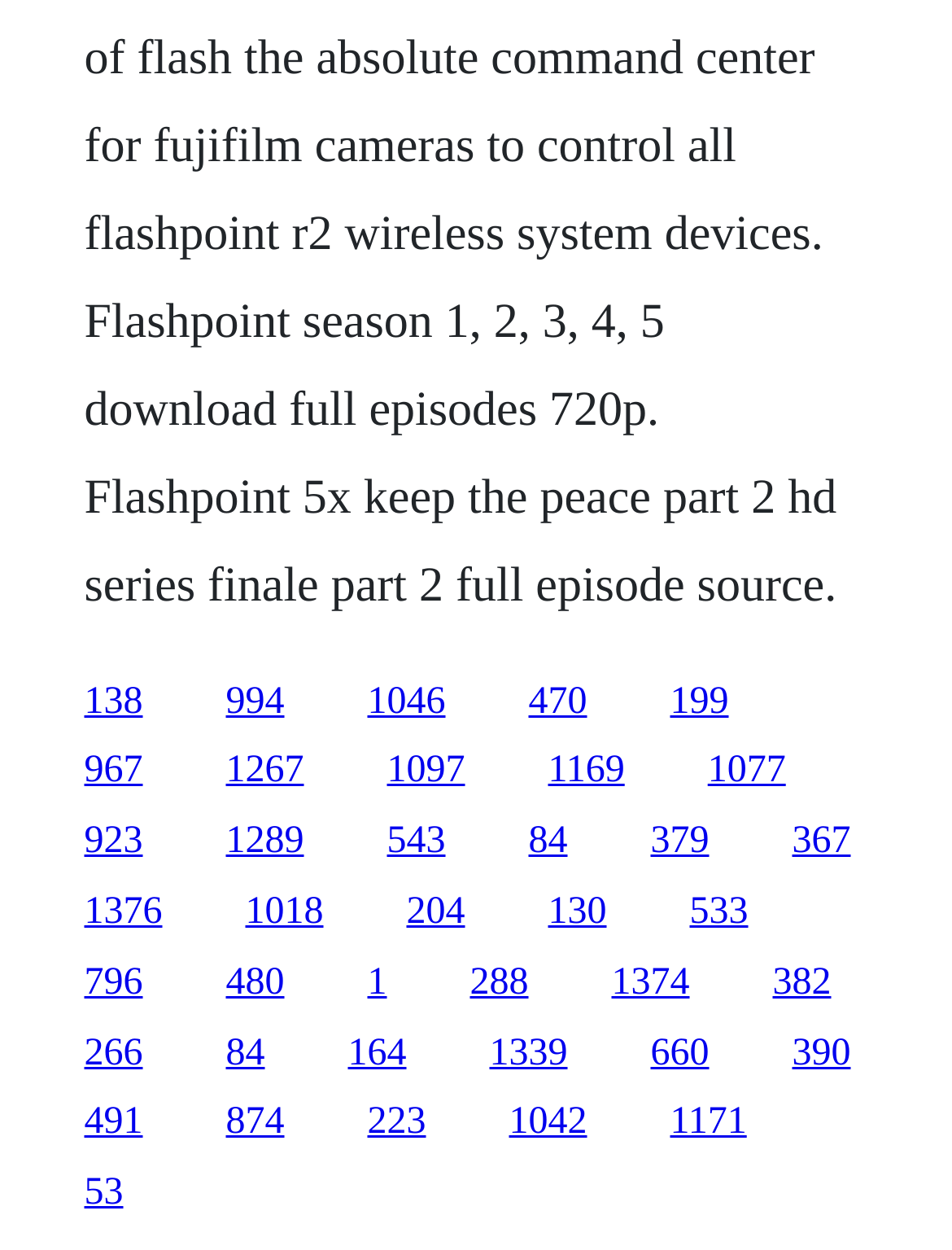Determine the bounding box coordinates of the clickable region to follow the instruction: "follow the twenty-first link".

[0.642, 0.769, 0.724, 0.802]